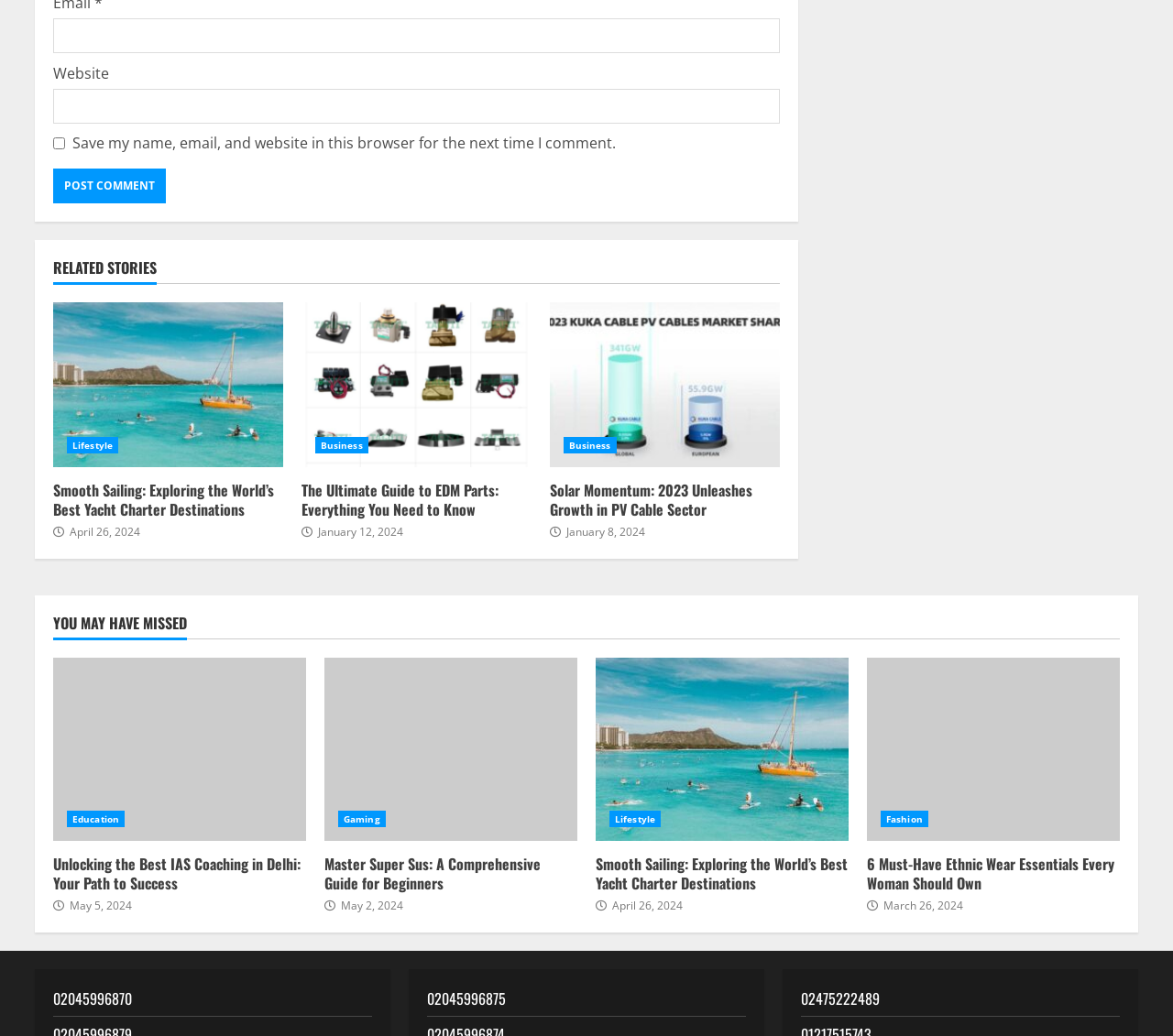Pinpoint the bounding box coordinates of the element that must be clicked to accomplish the following instruction: "Enter email address". The coordinates should be in the format of four float numbers between 0 and 1, i.e., [left, top, right, bottom].

[0.045, 0.018, 0.665, 0.051]